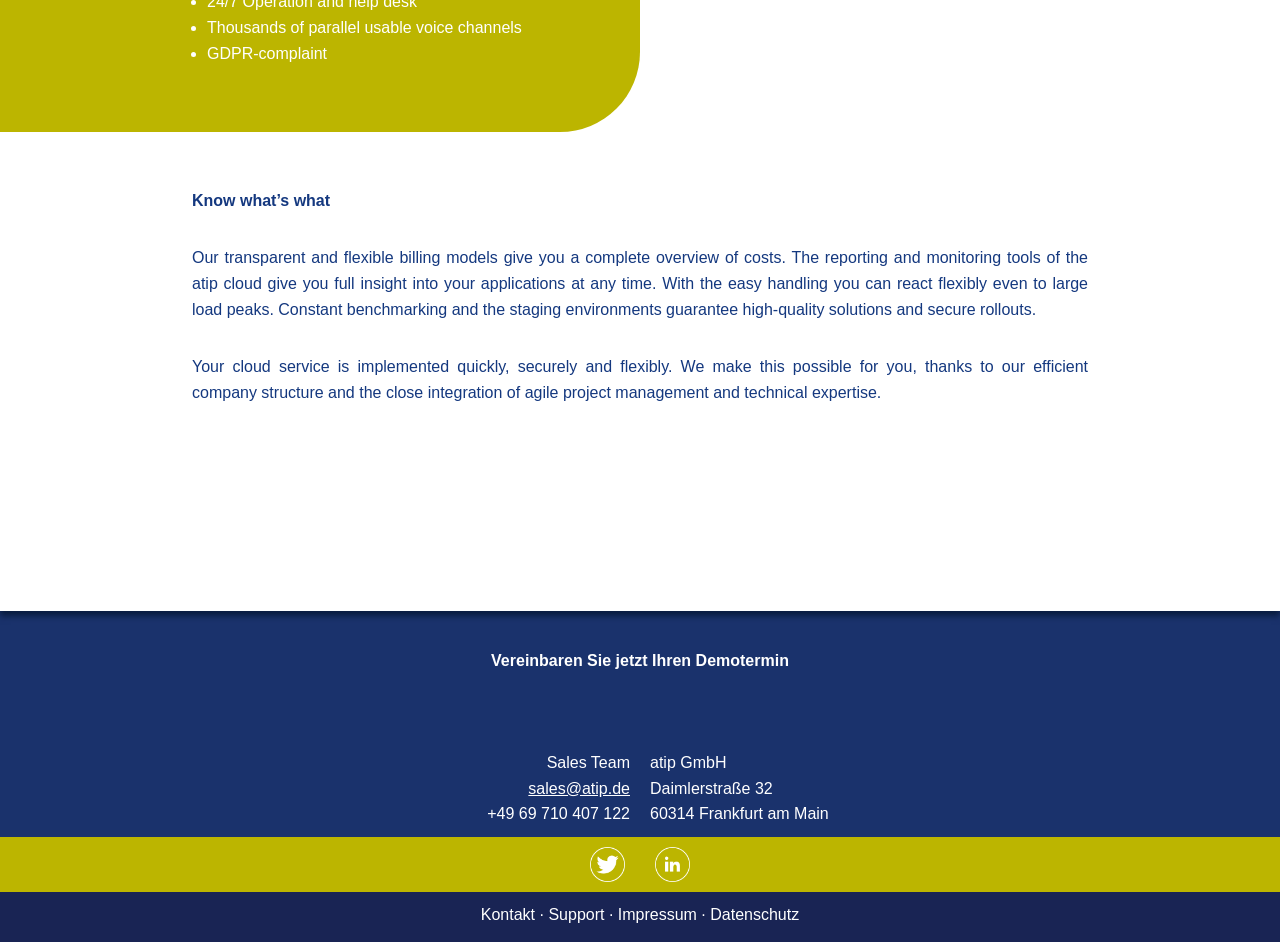What is the company's approach to project management?
Based on the image, give a concise answer in the form of a single word or short phrase.

Agile